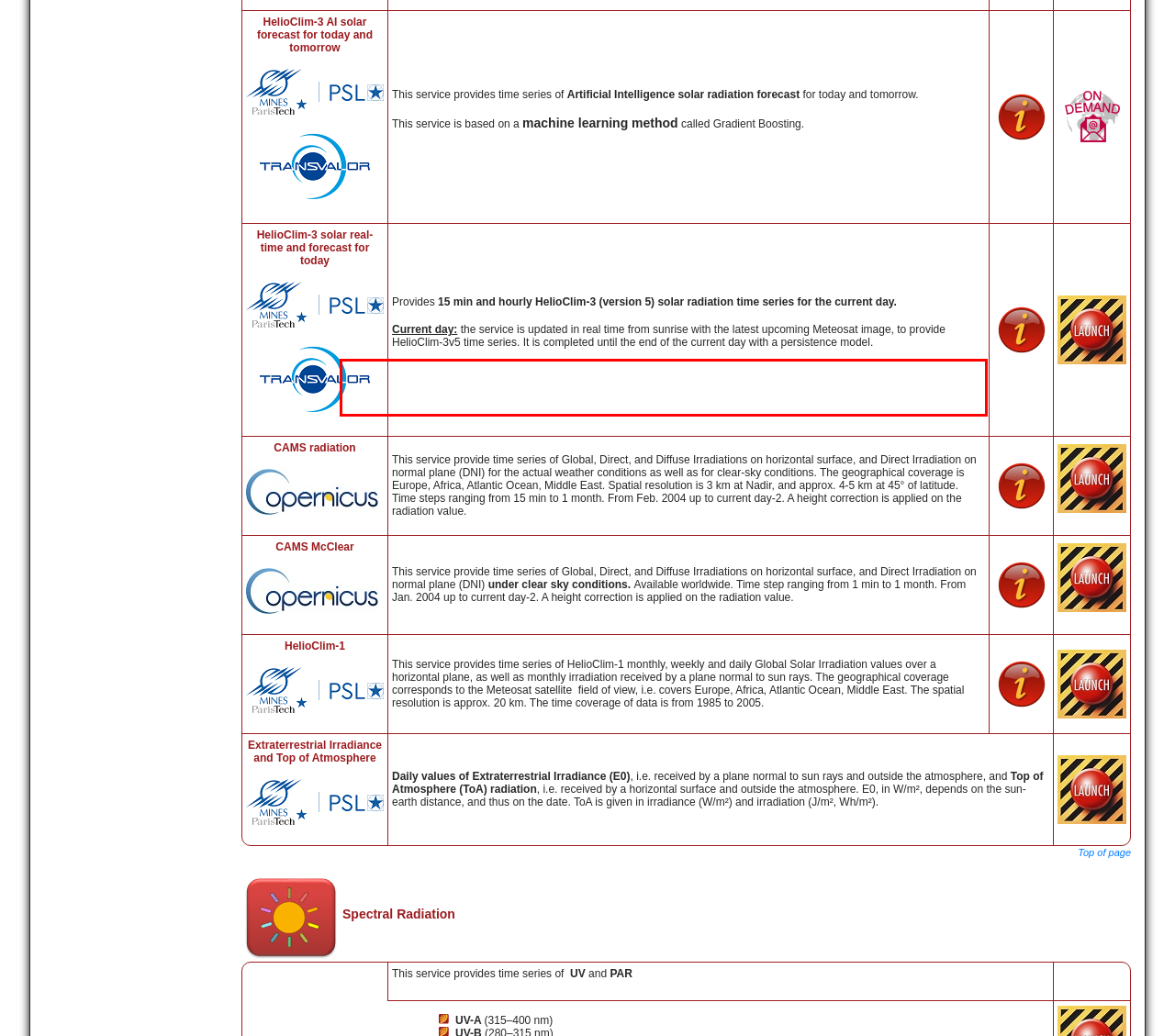Given a screenshot of a webpage with a red bounding box, extract the text content from the UI element inside the red bounding box.

The Modern-Era Retrospective analysis for Research and Applications, Version 2 (MERRA-2) Web service, available worldwide, delivers time series of Temperature (at 2 m), Relative Humidity (at 2 m), Pressure (at 2 m), Wind speed and direction (at 10 m), Rainfall, Snowfall and Snow depth, with a time step of 1 hour, 1 day and 1 month, and a spatial resolution of approx. 50 km. The data are available since Jan. 1980 and are regularly updated with approx. one month of delay. More information